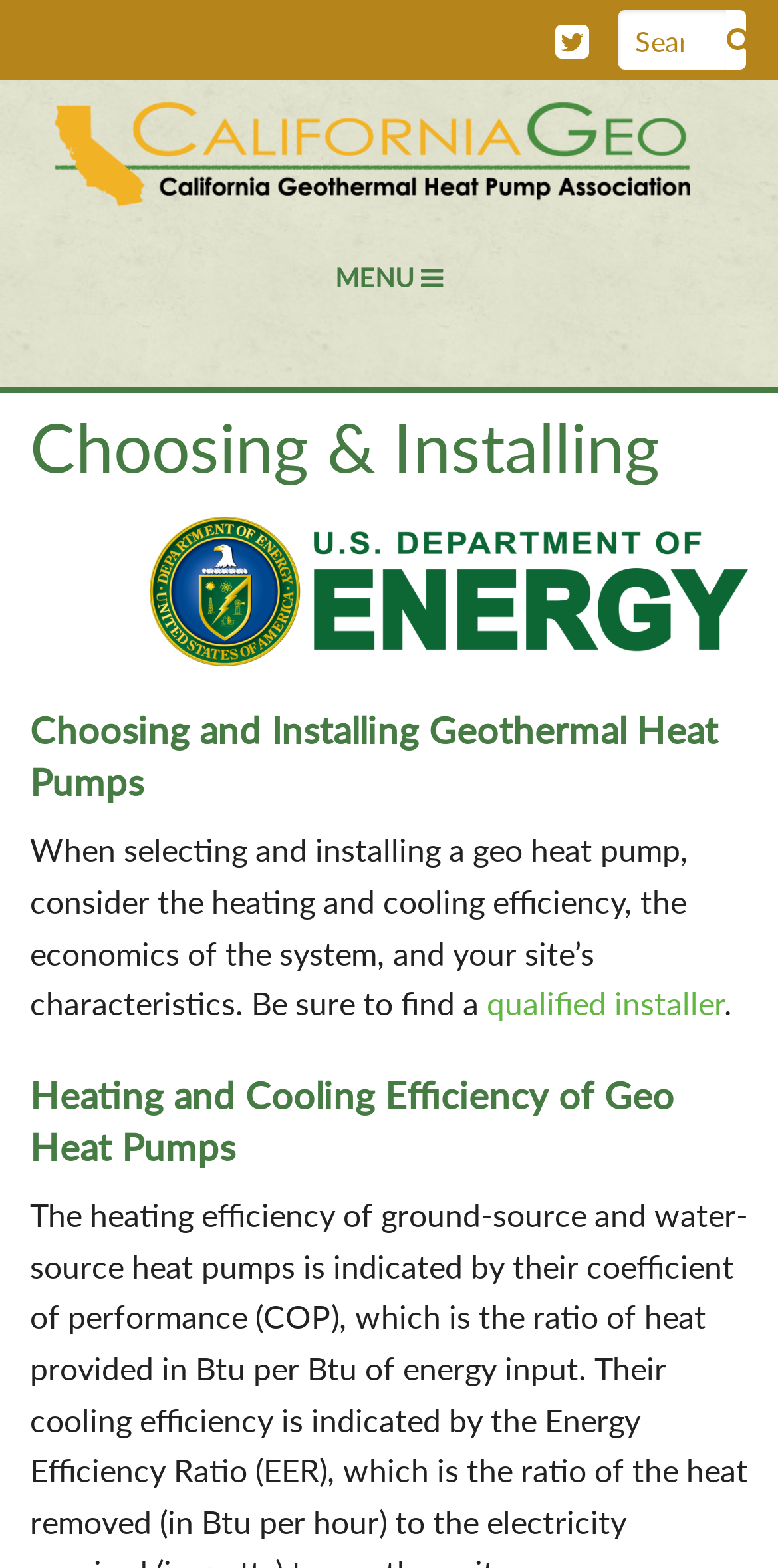Please locate the clickable area by providing the bounding box coordinates to follow this instruction: "search the website".

[0.795, 0.006, 0.937, 0.045]